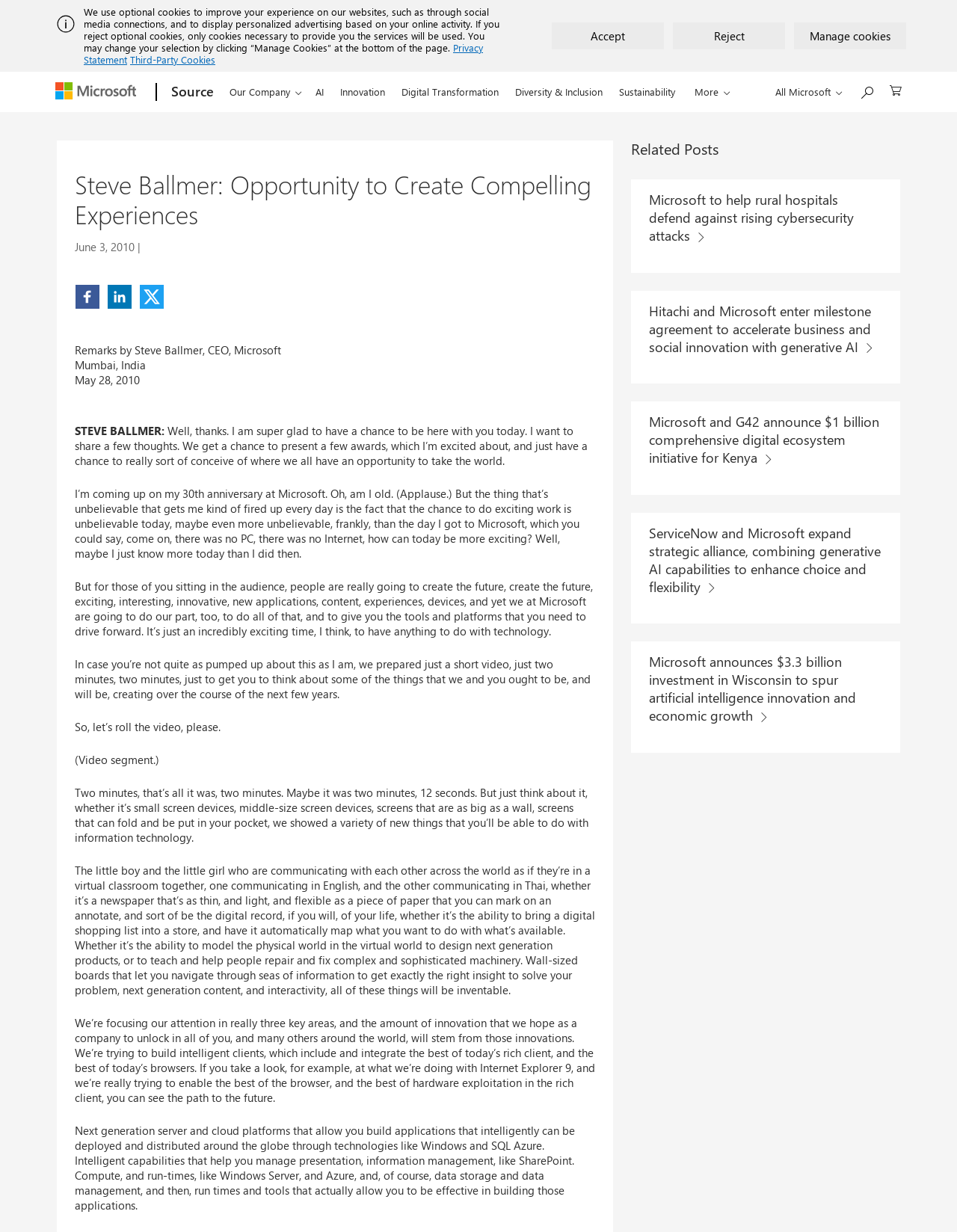Based on the visual content of the image, answer the question thoroughly: What is the date of Steve Ballmer's remarks?

The date of Steve Ballmer's remarks can be found in the text 'Remarks by Steve Ballmer, CEO, Microsoft' followed by 'Mumbai, India' and 'May 28, 2010'.